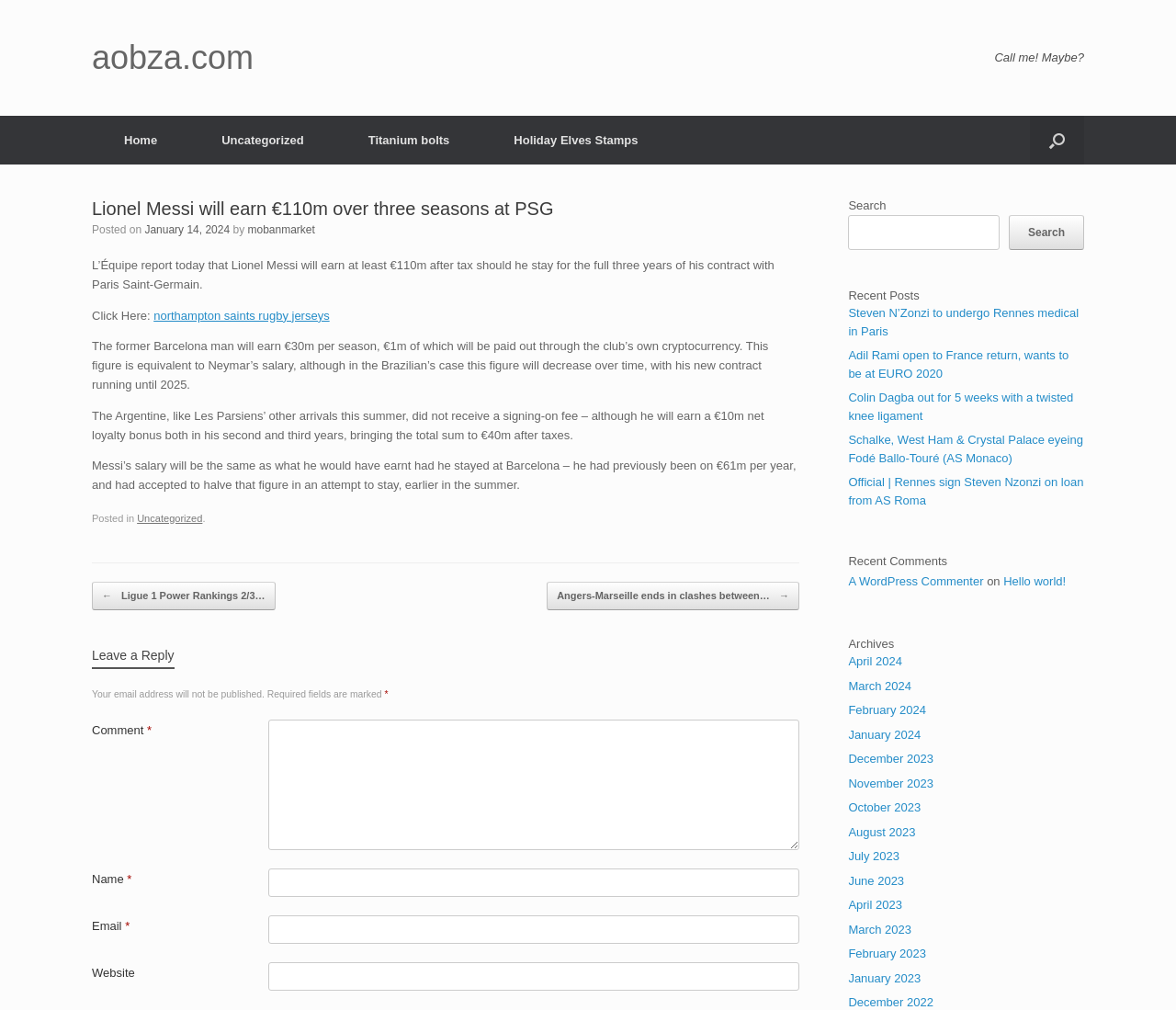Write a detailed summary of the webpage, including text, images, and layout.

The webpage is about a news article discussing Lionel Messi's salary at Paris Saint-Germain. At the top of the page, there is a header section with links to "Home", "Uncategorized", "Titanium bolts", and "Holiday Elves Stamps". Below this, there is a search bar with a button to open the search function.

The main article is divided into sections. The first section has a heading "Lionel Messi will earn €110m over three seasons at PSG" and provides details about Messi's salary, including the amount he will earn per season and the loyalty bonus he will receive. The article also mentions that Messi did not receive a signing-on fee.

Below the main article, there are links to related posts, including "Ligue 1 Power Rankings 2/3…" and "Angers-Marseille ends in clashes between…". There is also a section for leaving a reply, with fields for name, email, and website, as well as a comment box.

On the right side of the page, there are several sections, including "Recent Posts", which lists several news articles, and "Recent Comments", which shows a comment from "A WordPress Commenter" on the post "Hello world!". There is also an "Archives" section, which lists links to news articles from different months, ranging from April 2024 to December 2022.

At the very top of the page, there is a link to "aobza.com" and a static text "Call me! Maybe?".